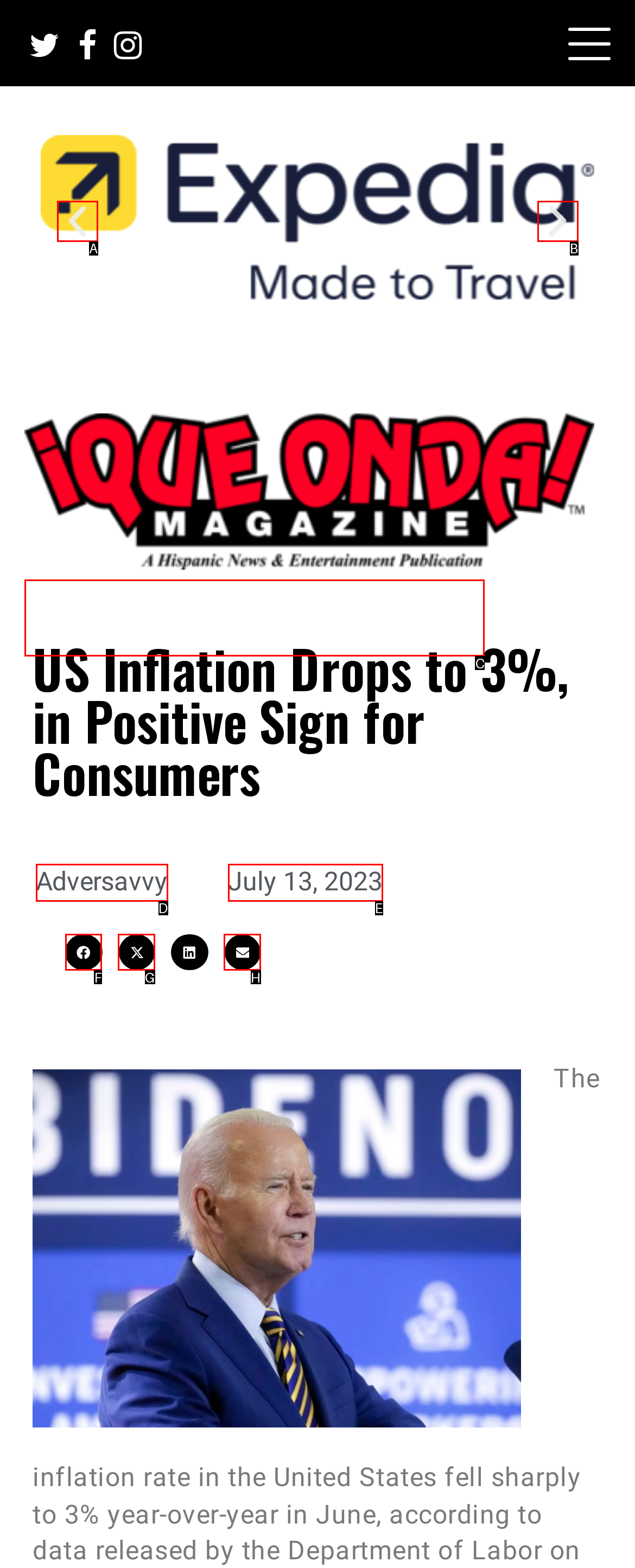Identify which HTML element matches the description: Accept
Provide your answer in the form of the letter of the correct option from the listed choices.

None